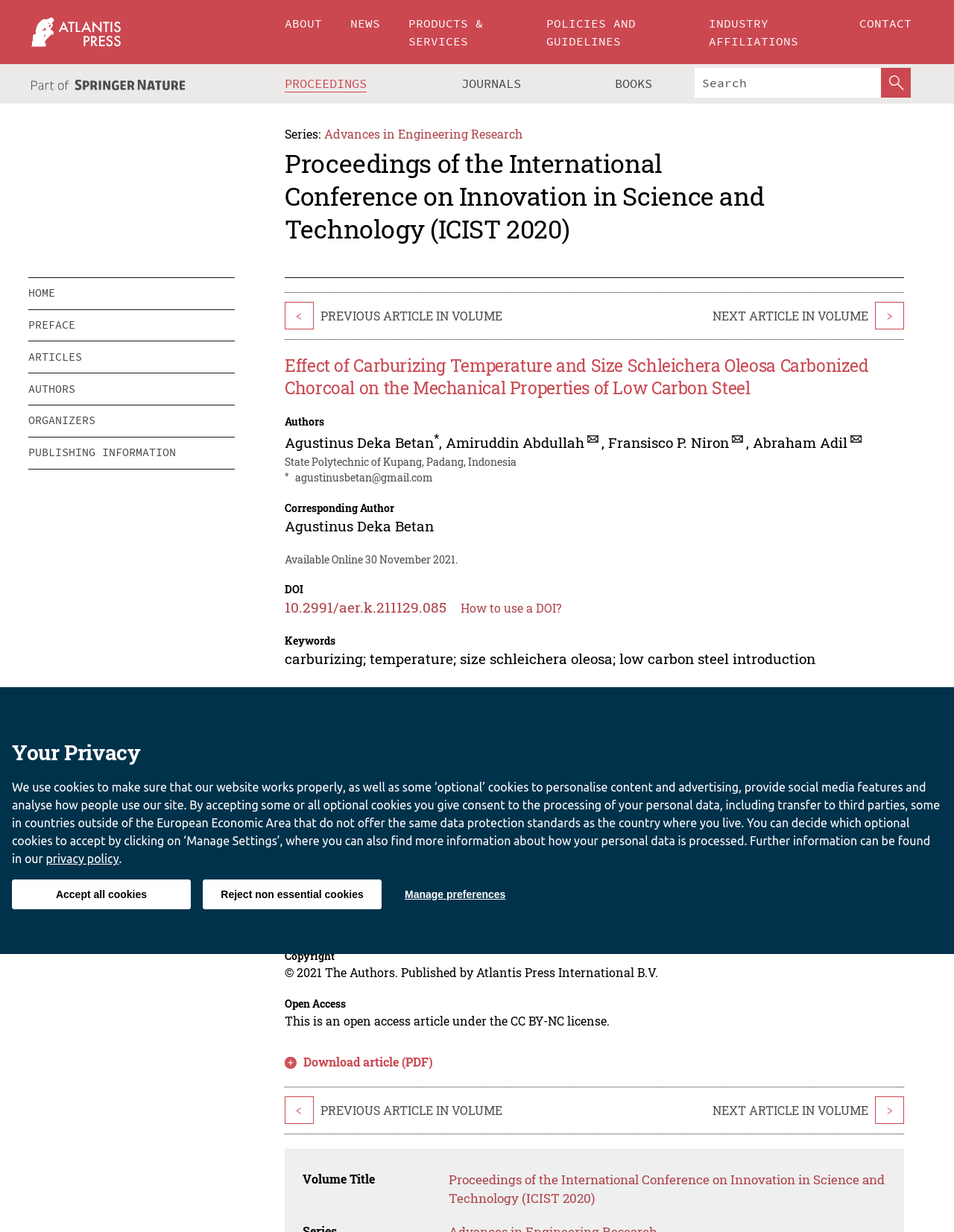Determine the bounding box coordinates of the section to be clicked to follow the instruction: "Search for articles". The coordinates should be given as four float numbers between 0 and 1, formatted as [left, top, right, bottom].

[0.728, 0.055, 0.923, 0.079]